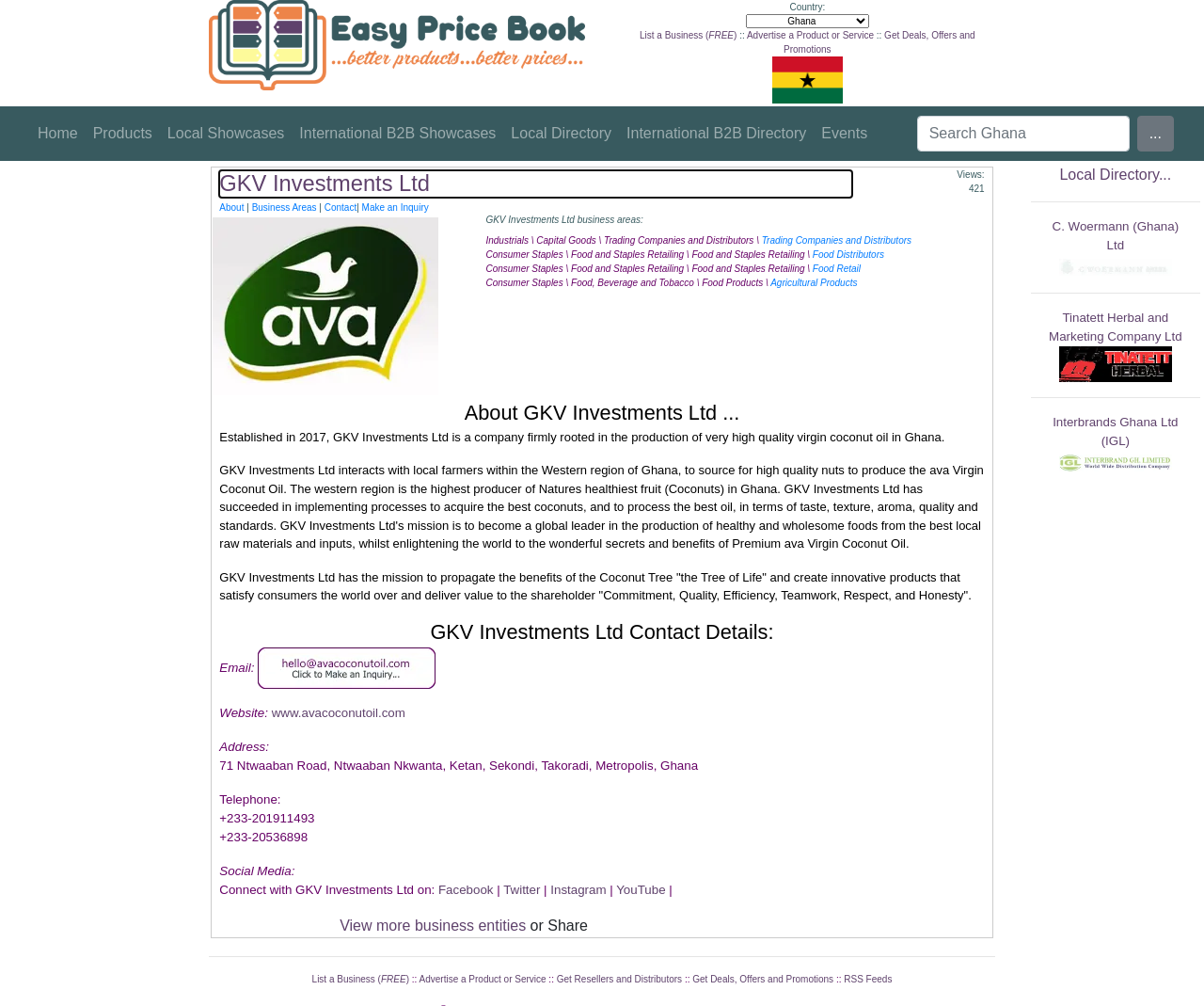What is the email address of GKV Investments Ltd?
Based on the screenshot, answer the question with a single word or phrase.

Click to make an inquiry